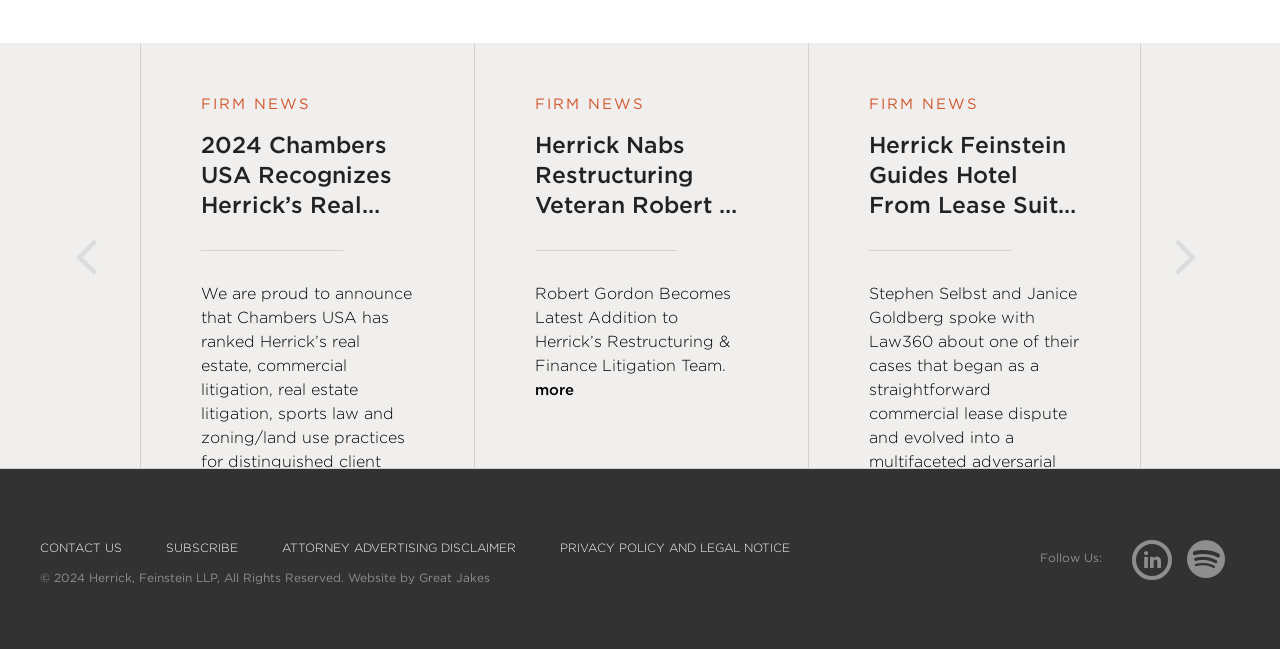Determine the bounding box coordinates for the clickable element to execute this instruction: "Learn about Robert D. Gordon joining Herrick's Restructuring & Finance Litigation Team". Provide the coordinates as four float numbers between 0 and 1, i.e., [left, top, right, bottom].

[0.418, 0.143, 0.584, 0.62]